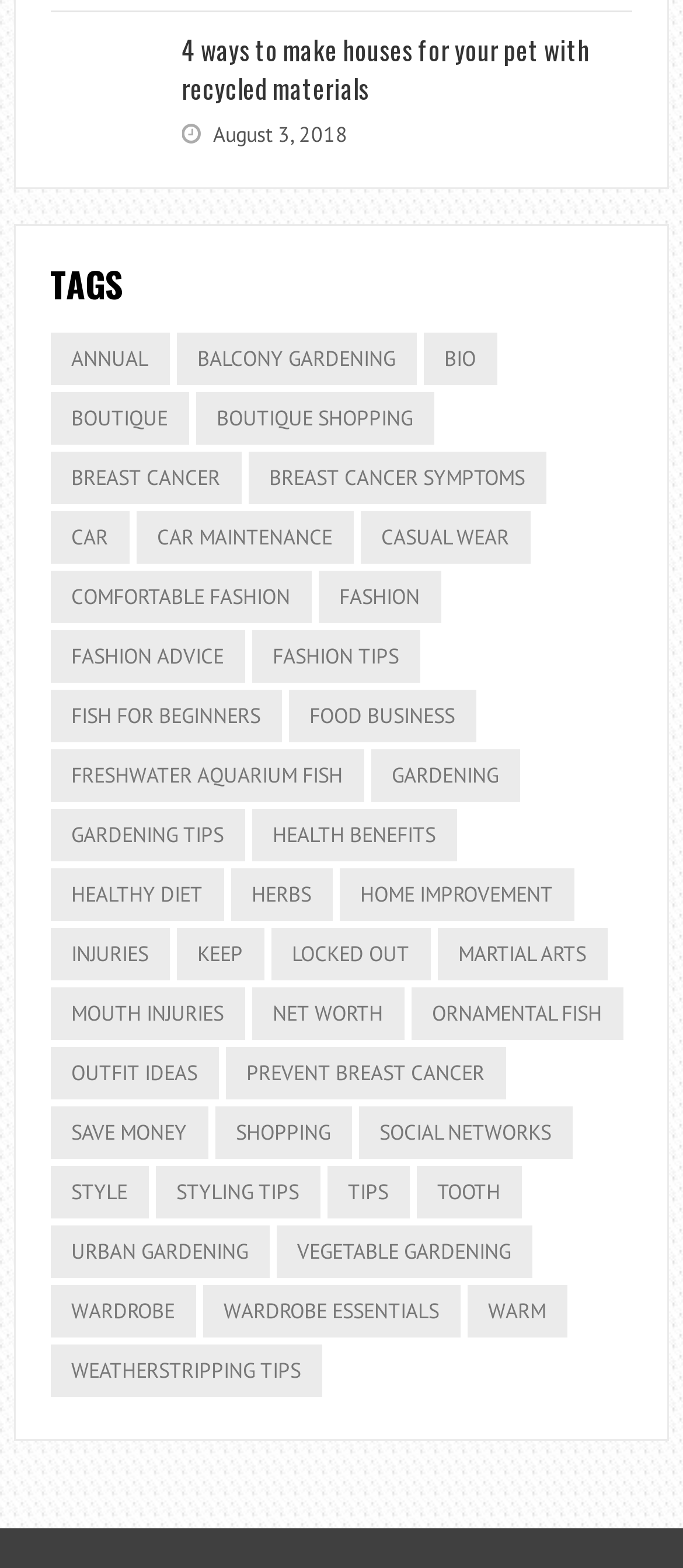What is the date of the article '4 ways to make houses for your pet with recycled materials'?
Based on the image, answer the question in a detailed manner.

The date of the article '4 ways to make houses for your pet with recycled materials' is mentioned as August 3, 2018, which is the publication date of the article.